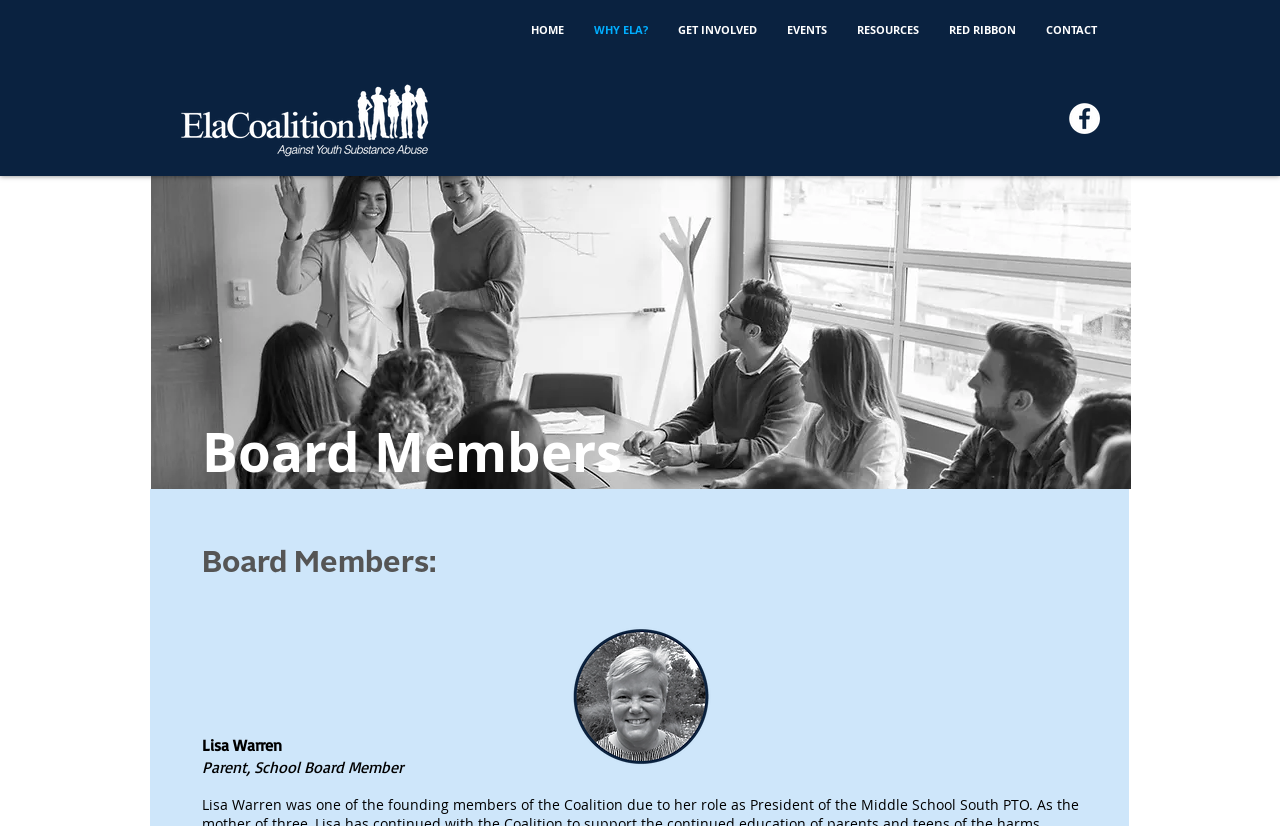Locate the bounding box coordinates of the area to click to fulfill this instruction: "visit facebook page". The bounding box should be presented as four float numbers between 0 and 1, in the order [left, top, right, bottom].

[0.835, 0.125, 0.859, 0.162]